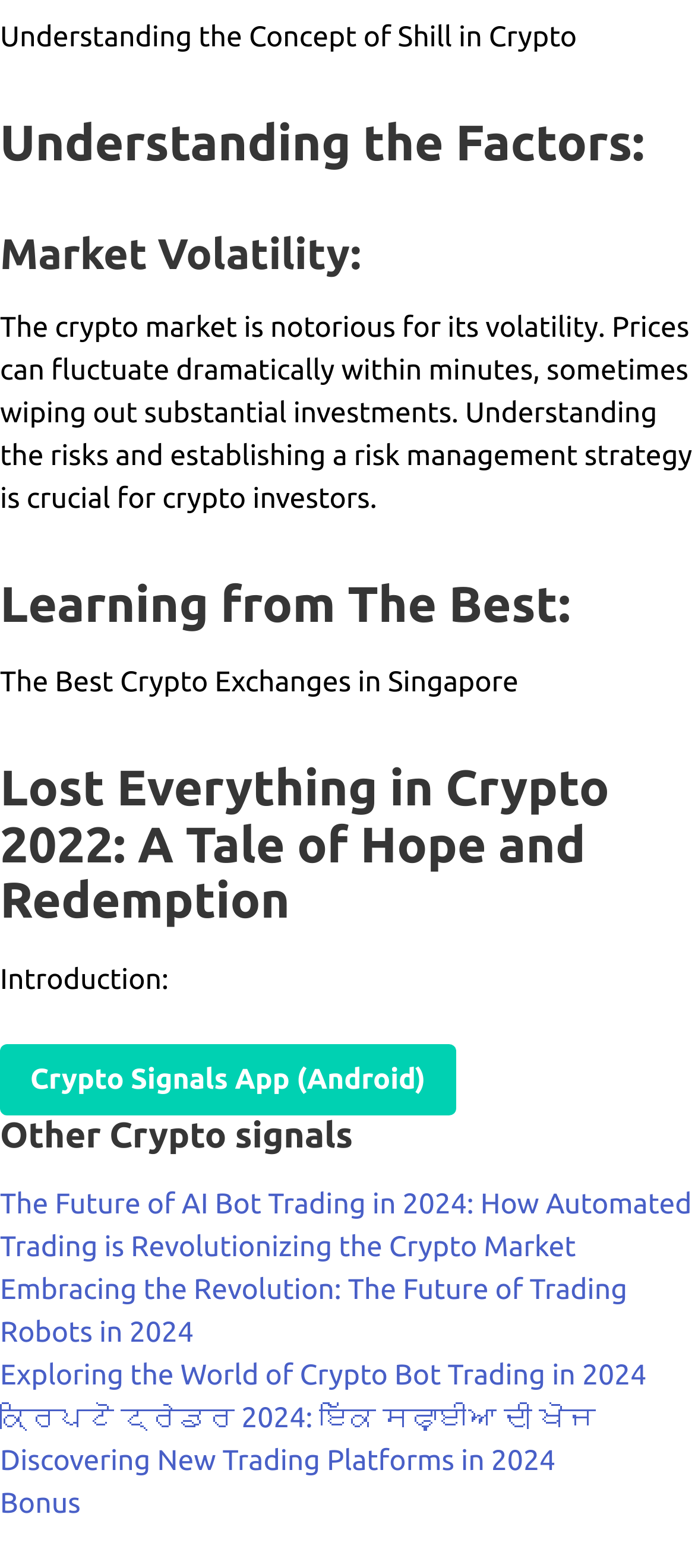From the webpage screenshot, predict the bounding box coordinates (top-left x, top-left y, bottom-right x, bottom-right y) for the UI element described here: alt="Canmak Roofing Ltd."

None